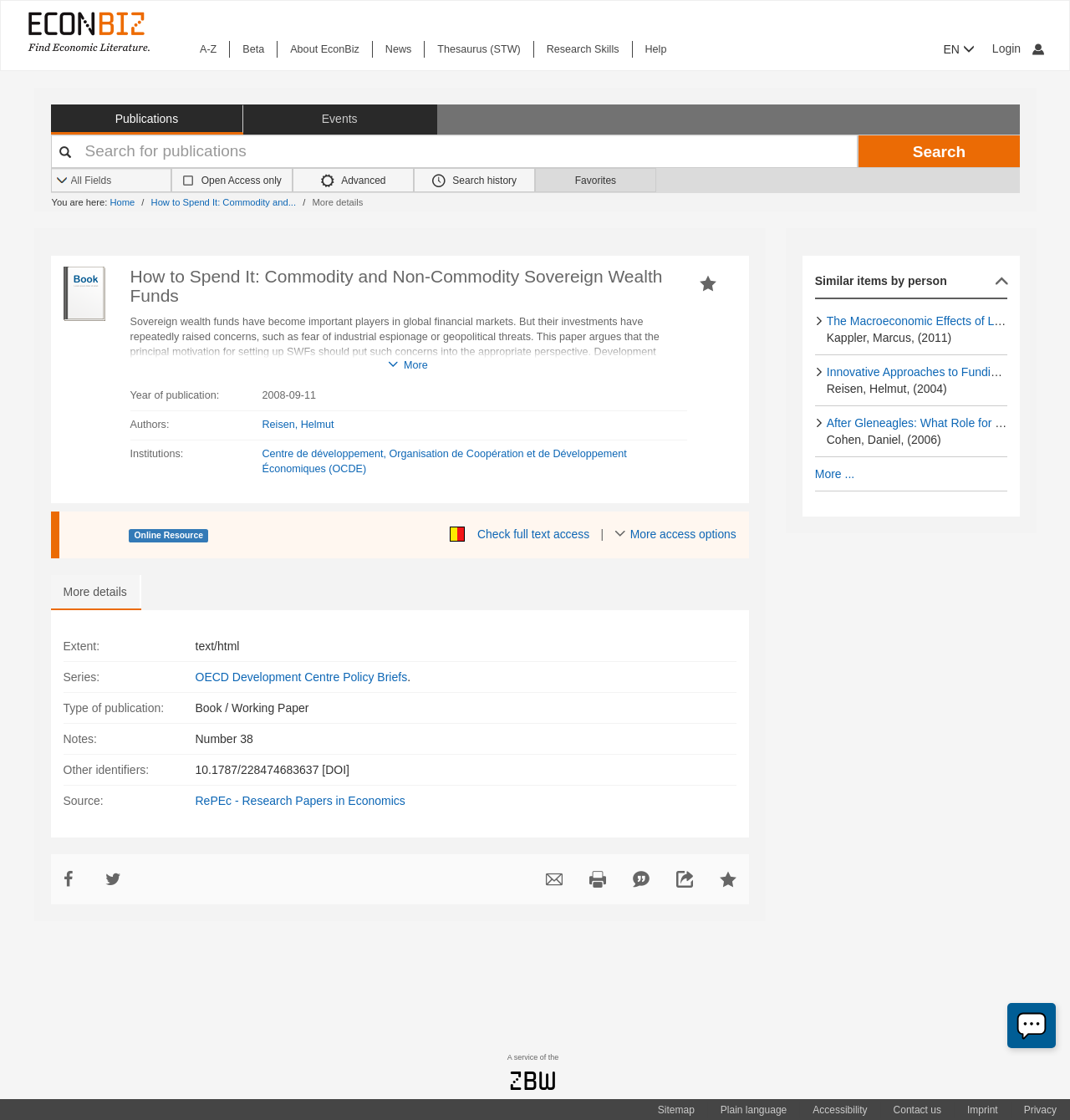What is the name of the publication? Using the information from the screenshot, answer with a single word or phrase.

How to Spend It